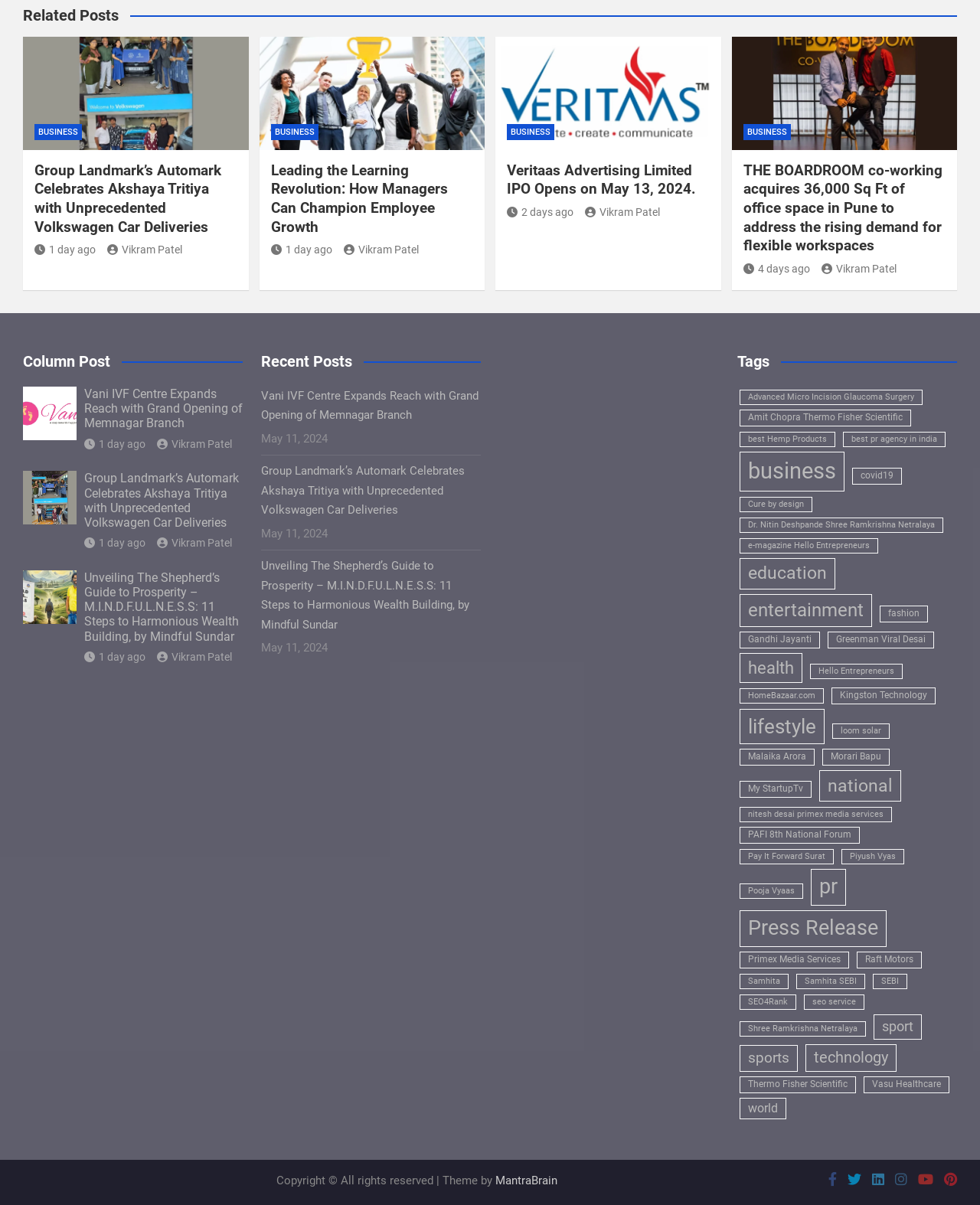Give the bounding box coordinates for the element described by: "Pooja Vyaas".

[0.755, 0.733, 0.82, 0.746]